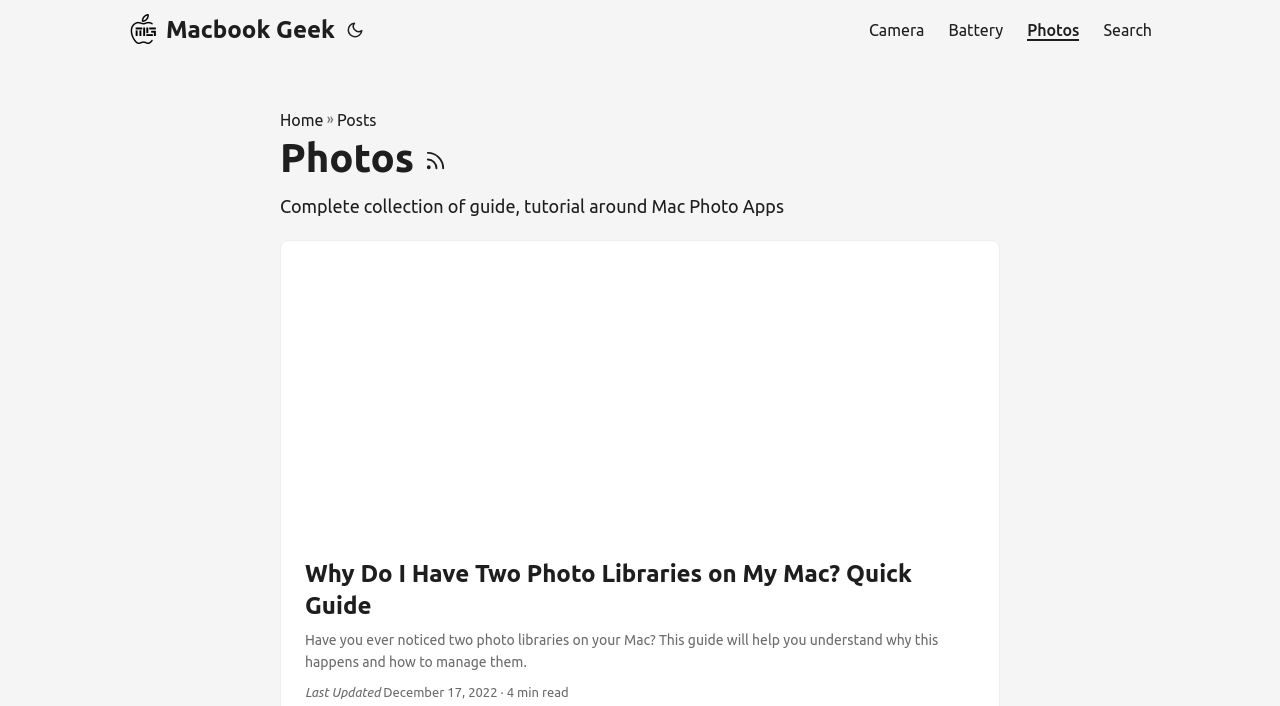Bounding box coordinates are to be given in the format (top-left x, top-left y, bottom-right x, bottom-right y). All values must be floating point numbers between 0 and 1. Provide the bounding box coordinate for the UI element described as: aria-label="next-page"

None